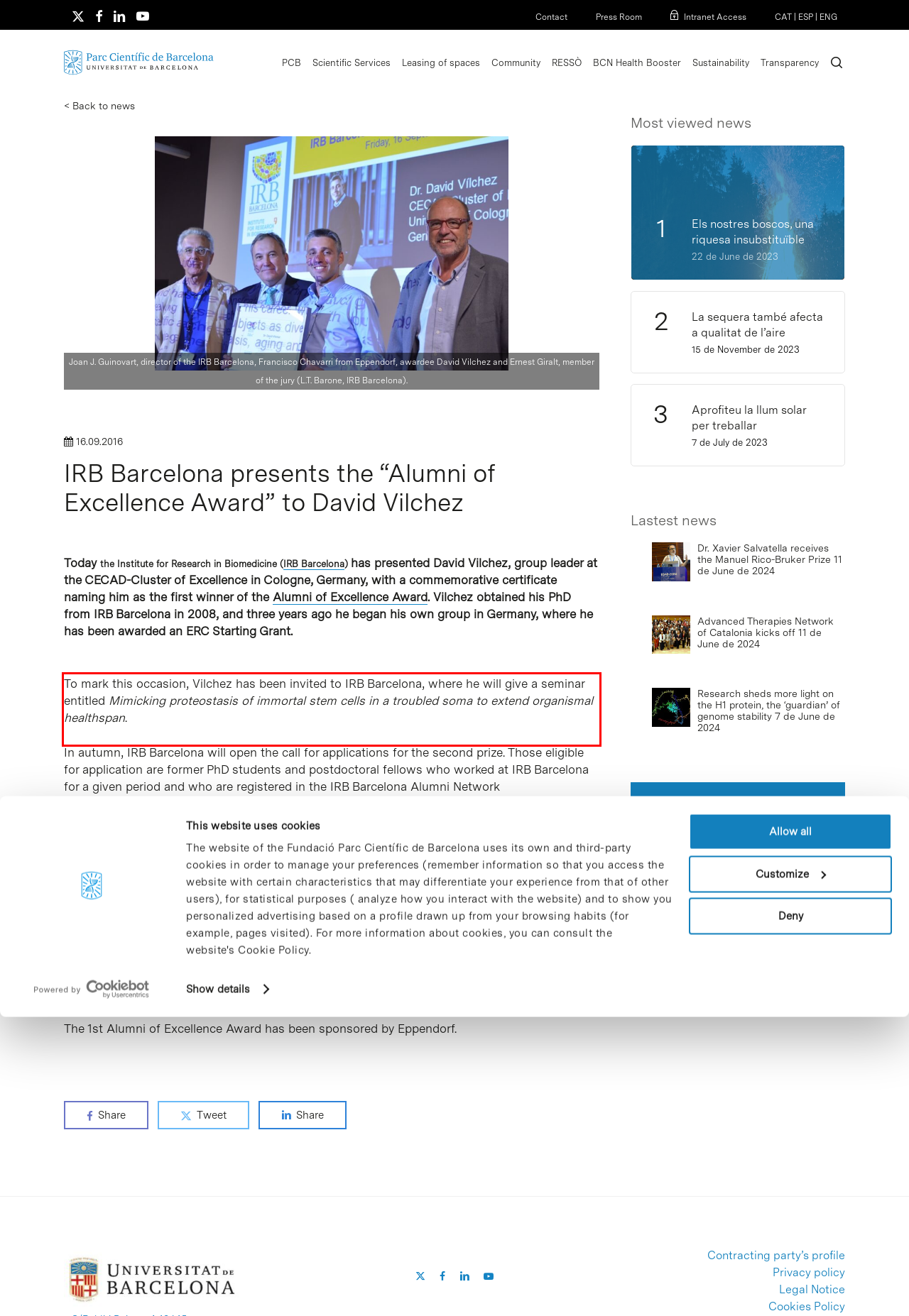You have a screenshot of a webpage, and there is a red bounding box around a UI element. Utilize OCR to extract the text within this red bounding box.

To mark this occasion, Vilchez has been invited to IRB Barcelona, where he will give a seminar entitled Mimicking proteostasis of immortal stem cells in a troubled soma to extend organismal healthspan.